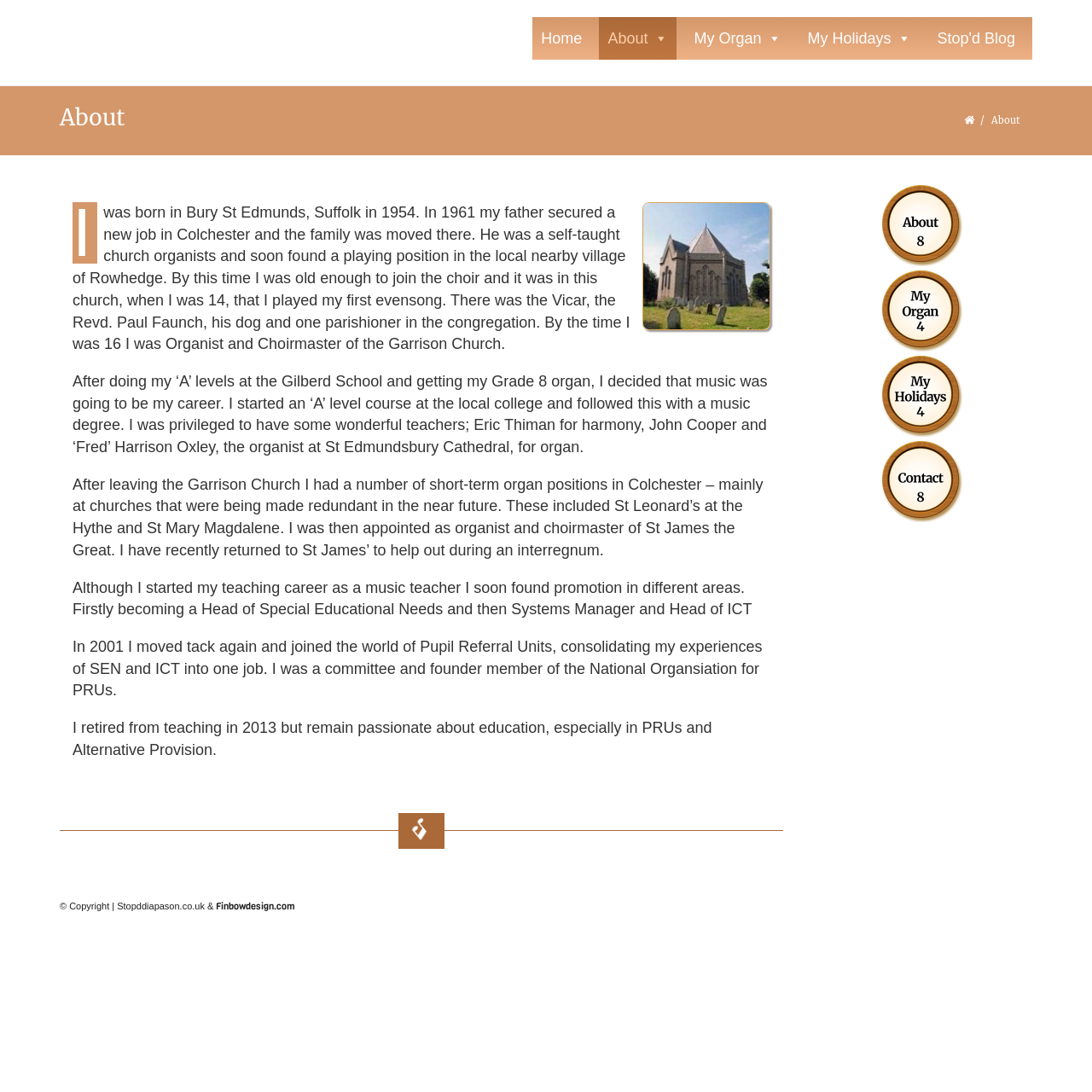Please identify the bounding box coordinates of the area that needs to be clicked to fulfill the following instruction: "Check the copyright information."

[0.055, 0.825, 0.198, 0.835]